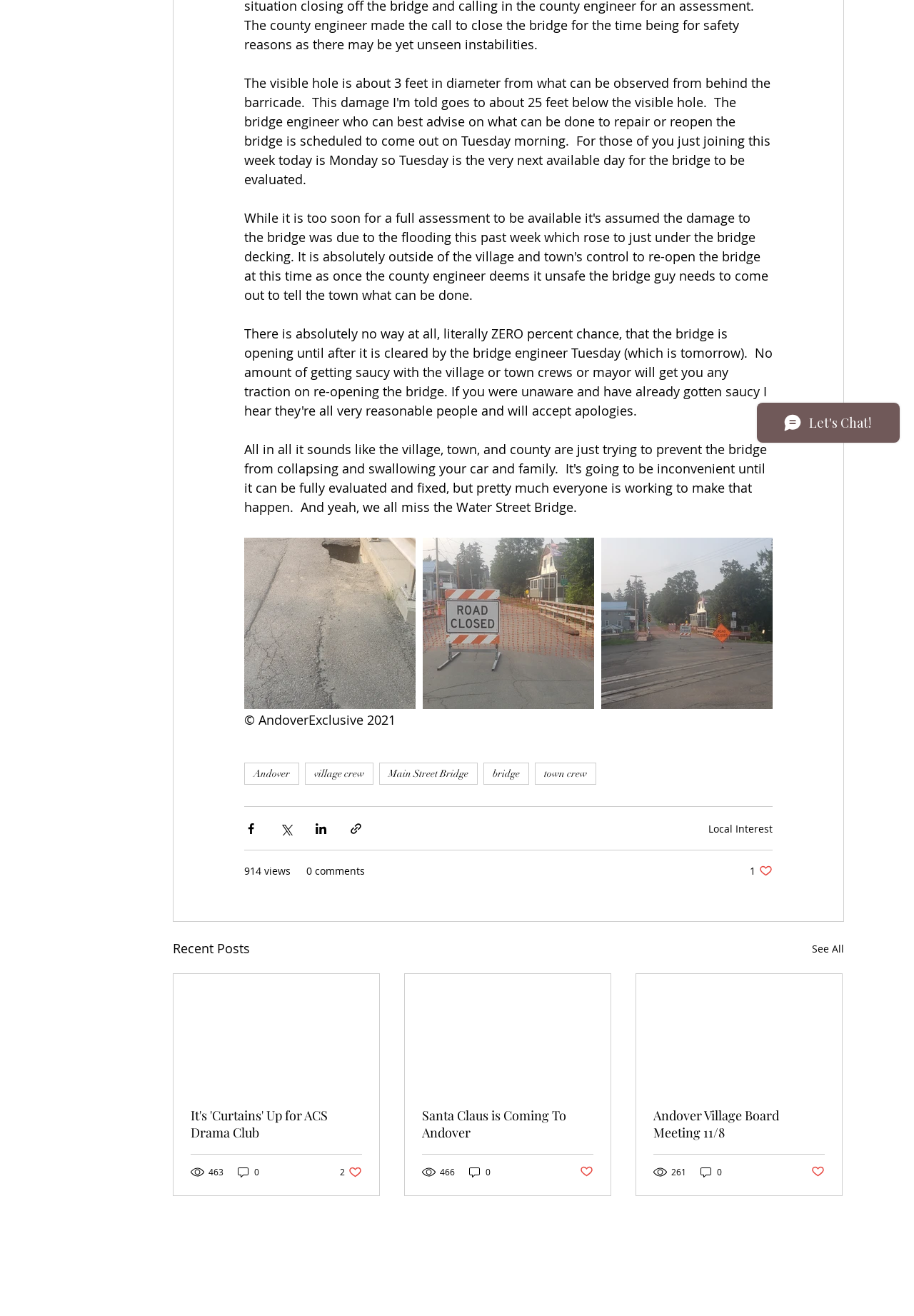Extract the bounding box coordinates of the UI element described: "Andover Village Board Meeting 11/8". Provide the coordinates in the format [left, top, right, bottom] with values ranging from 0 to 1.

[0.715, 0.841, 0.902, 0.867]